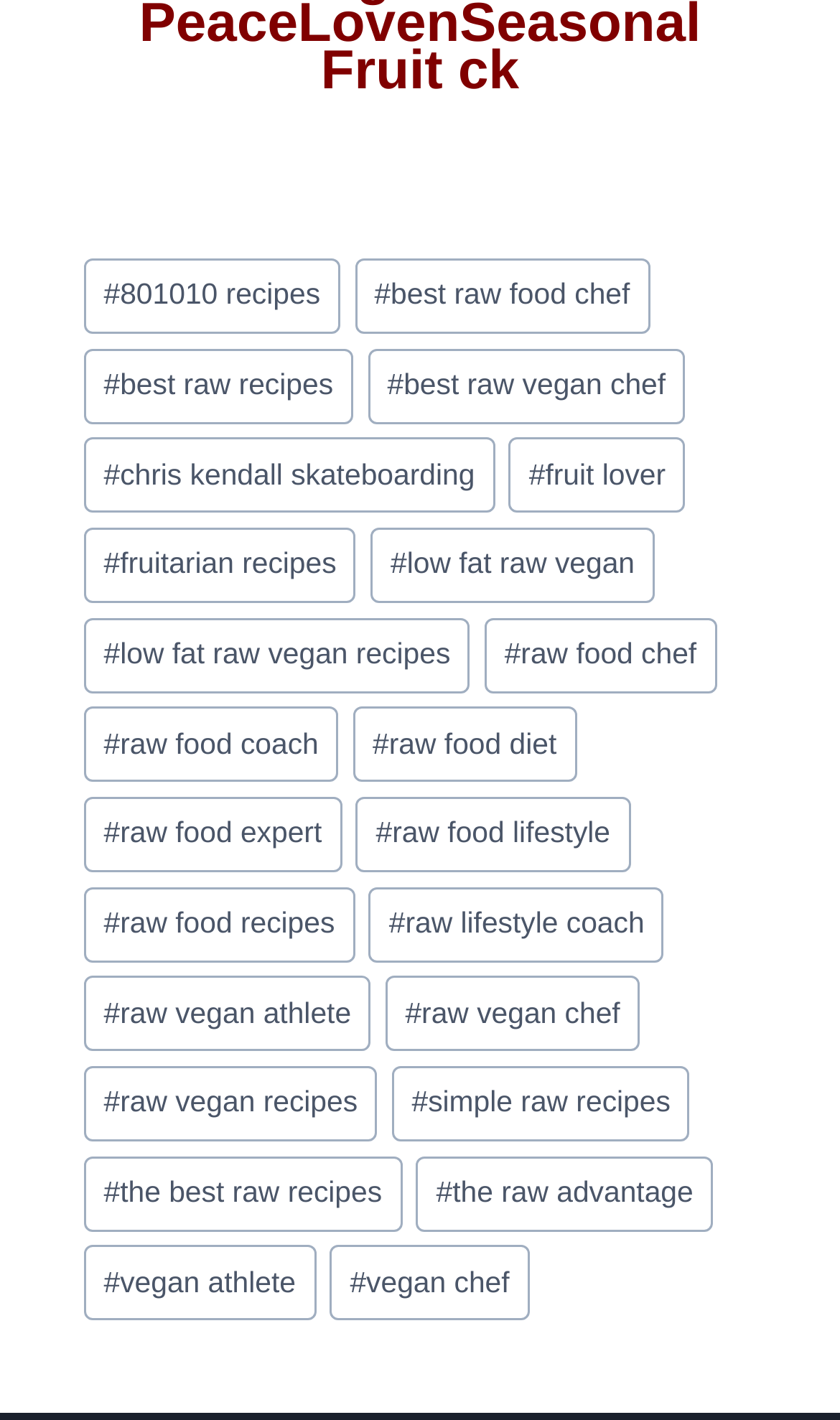Please locate the bounding box coordinates of the region I need to click to follow this instruction: "Browse the '#vegan chef' page".

[0.393, 0.877, 0.63, 0.93]